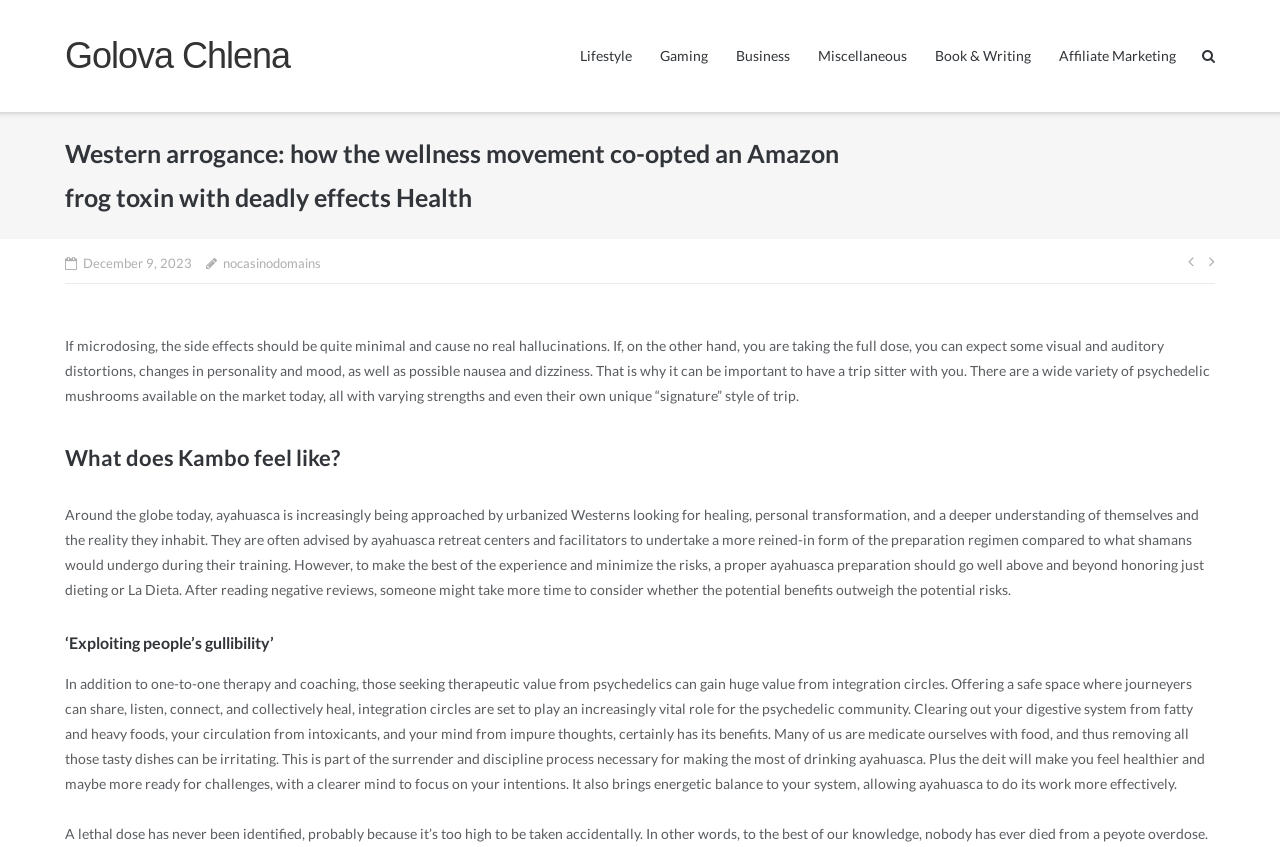What is the purpose of a trip sitter?
Look at the image and provide a short answer using one word or a phrase.

To assist during psychedelic experience